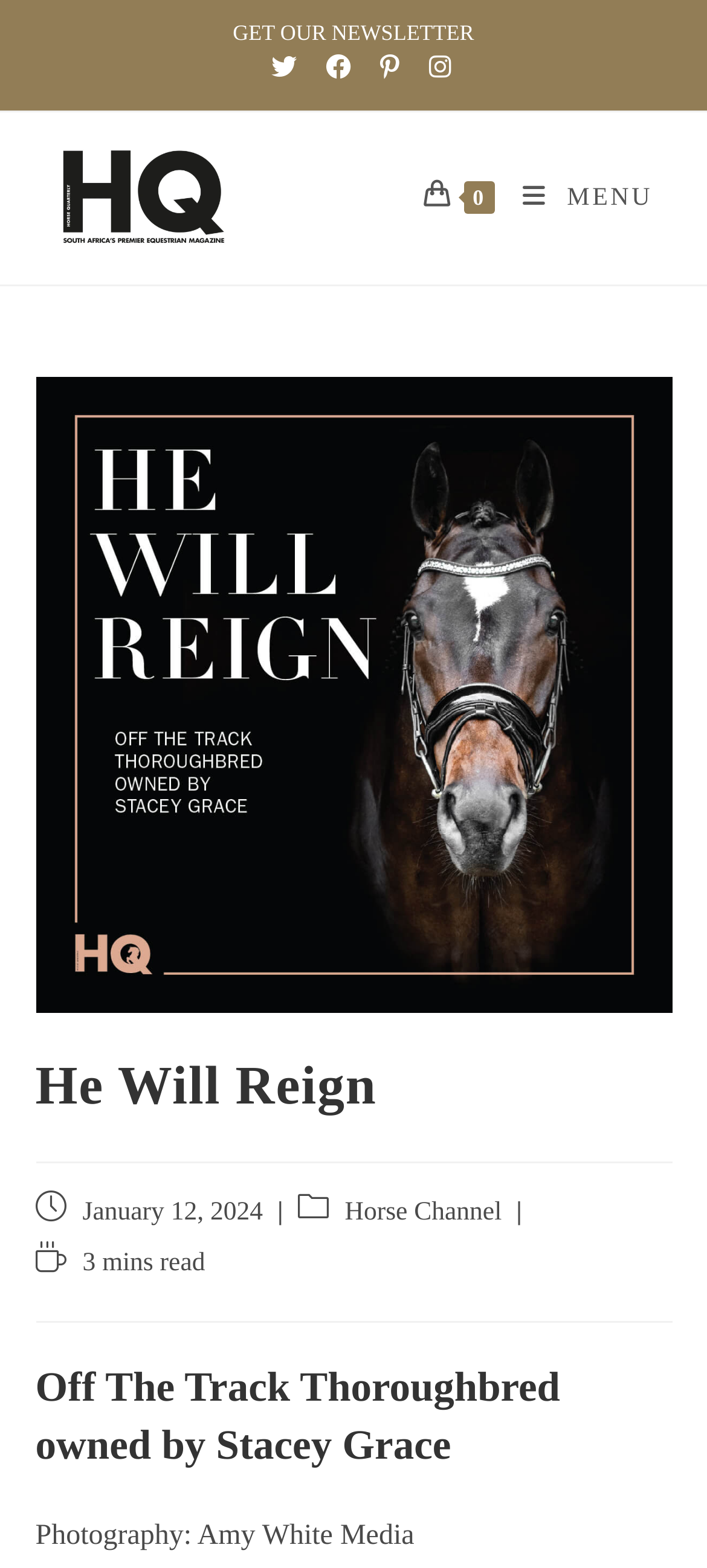How many social media links are there?
Based on the screenshot, provide your answer in one word or phrase.

4